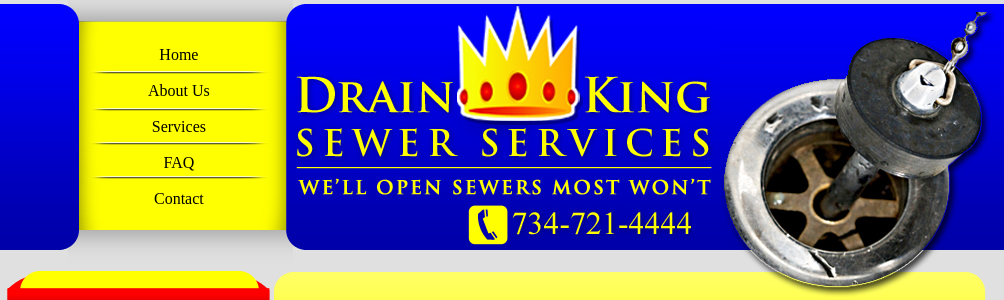Give a concise answer using one word or a phrase to the following question:
What is the contact number provided?

734-721-4444